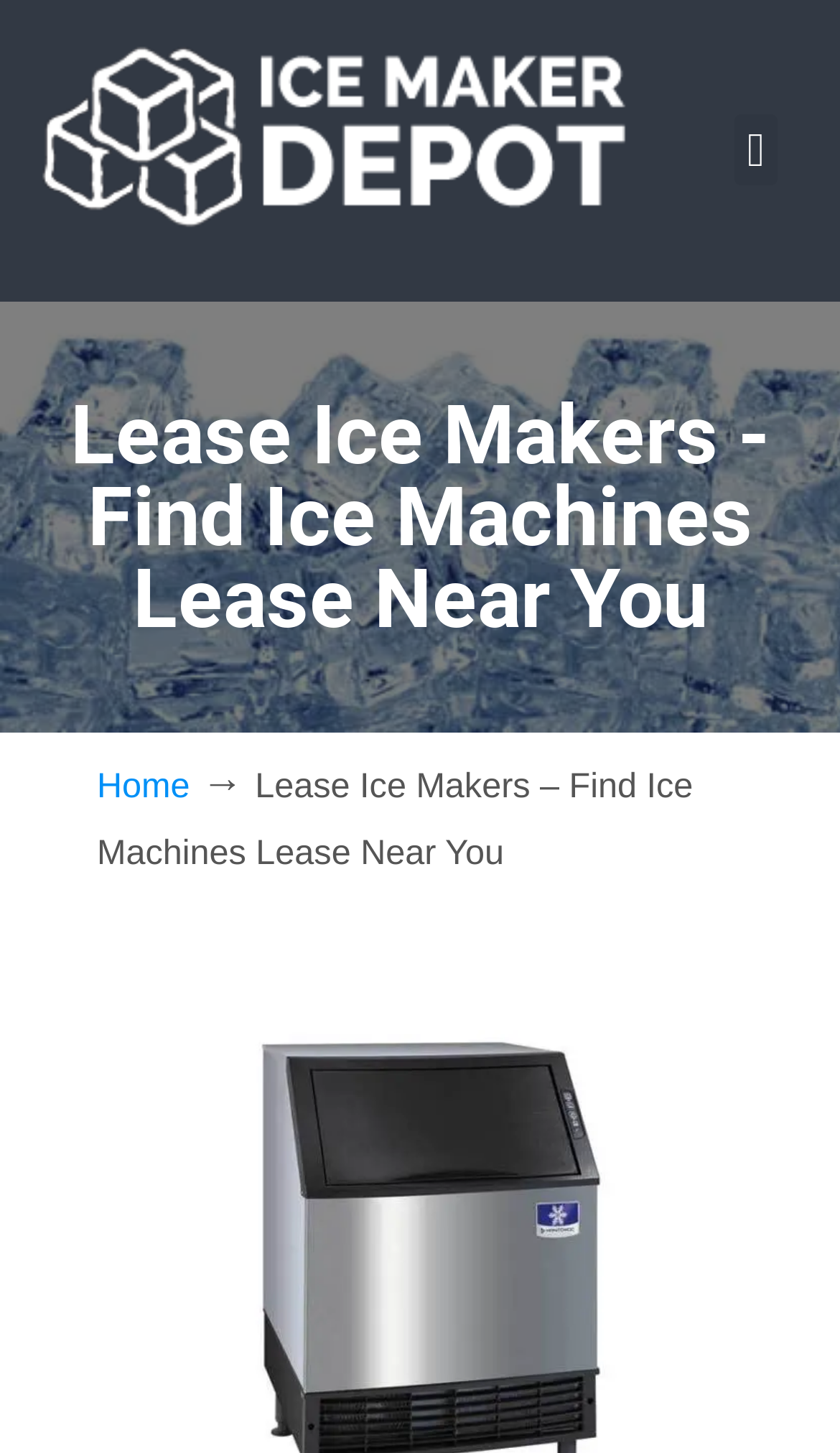Extract the bounding box of the UI element described as: "Menu".

[0.876, 0.079, 0.924, 0.128]